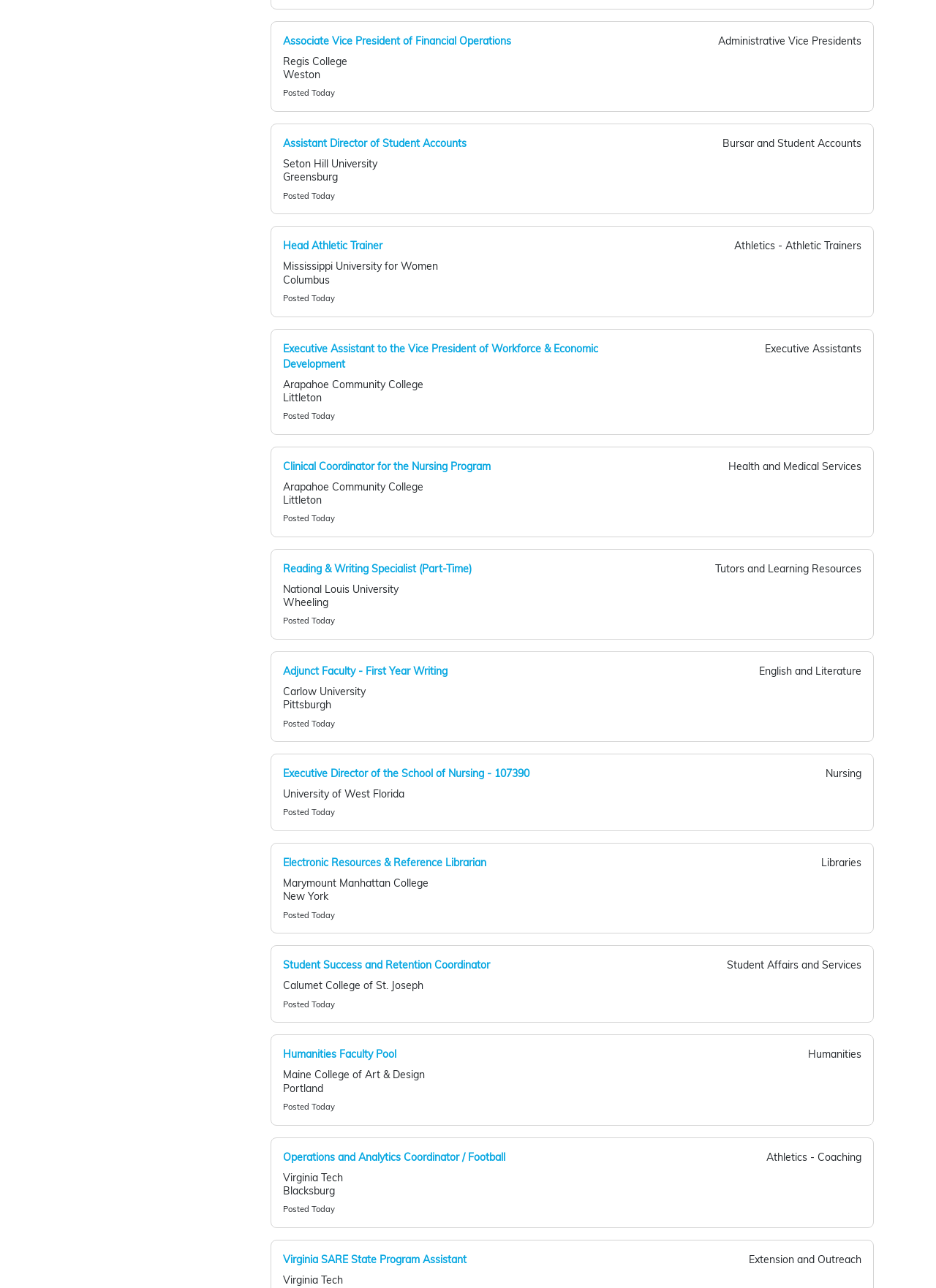Please specify the coordinates of the bounding box for the element that should be clicked to carry out this instruction: "Learn more about Health Education and Promotion". The coordinates must be four float numbers between 0 and 1, formatted as [left, top, right, bottom].

[0.08, 0.859, 0.242, 0.87]